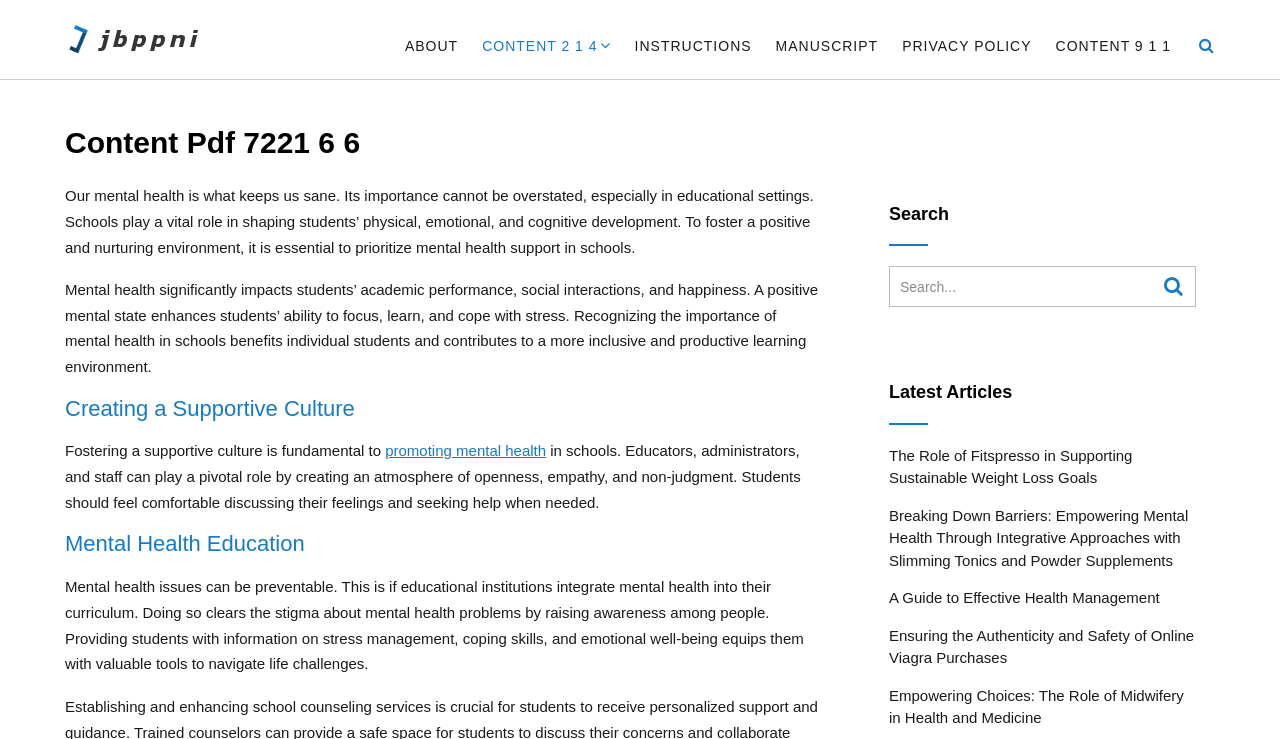Is there a search box on the webpage?
Based on the screenshot, provide your answer in one word or phrase.

Yes